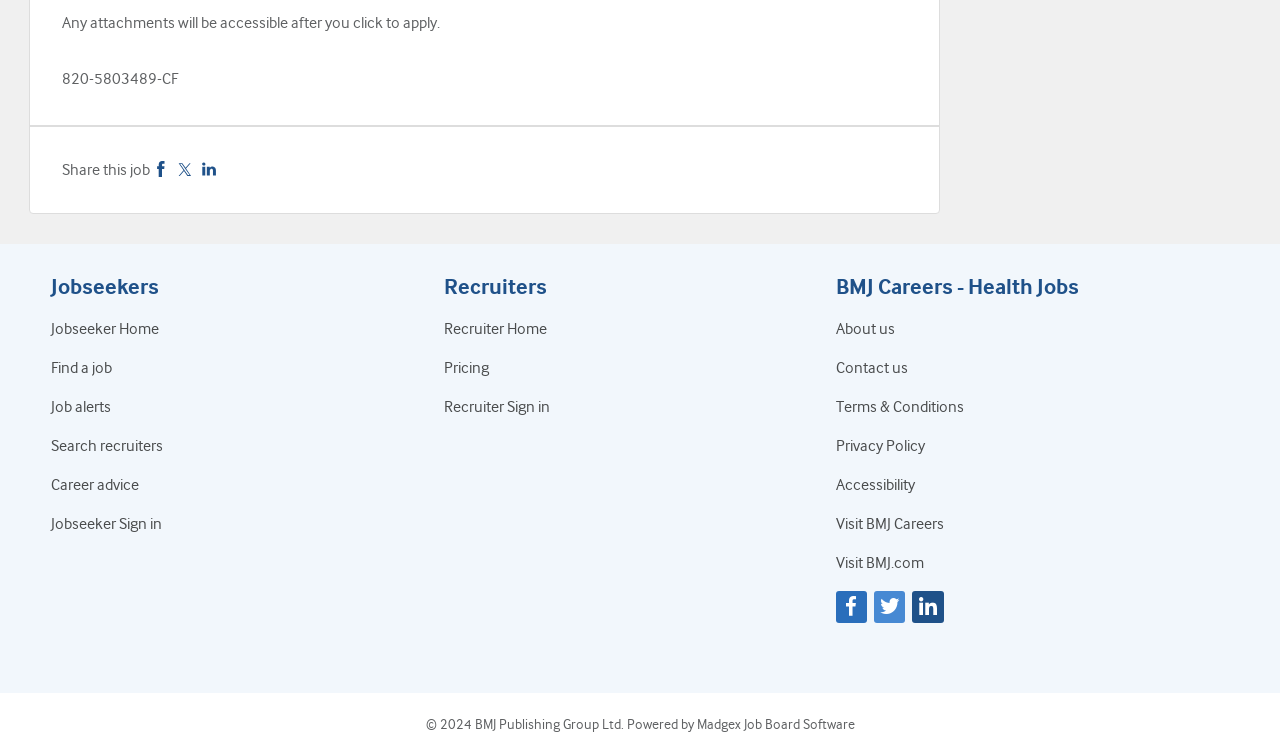What is the job board software used?
Based on the visual content, answer with a single word or a brief phrase.

Madgex Job Board Software